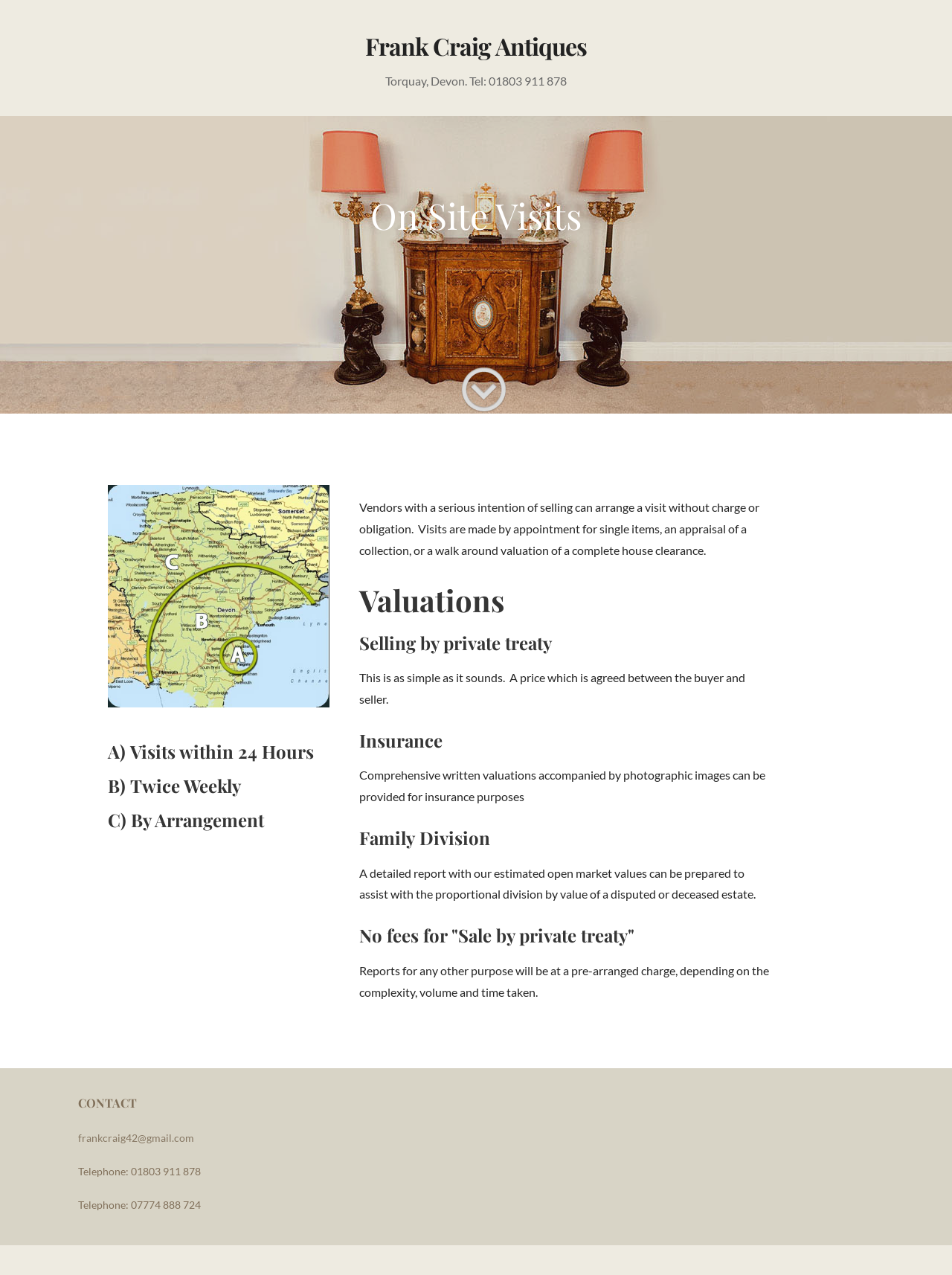Provide the bounding box for the UI element matching this description: "Frank Craig Antiques".

[0.384, 0.023, 0.616, 0.048]